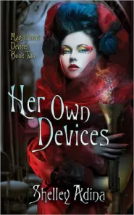What is the woman holding in her hand?
Provide a detailed answer to the question, using the image to inform your response.

According to the caption, the woman on the book cover is holding a 'fantastical device', which hints at the steampunk elements of the story.